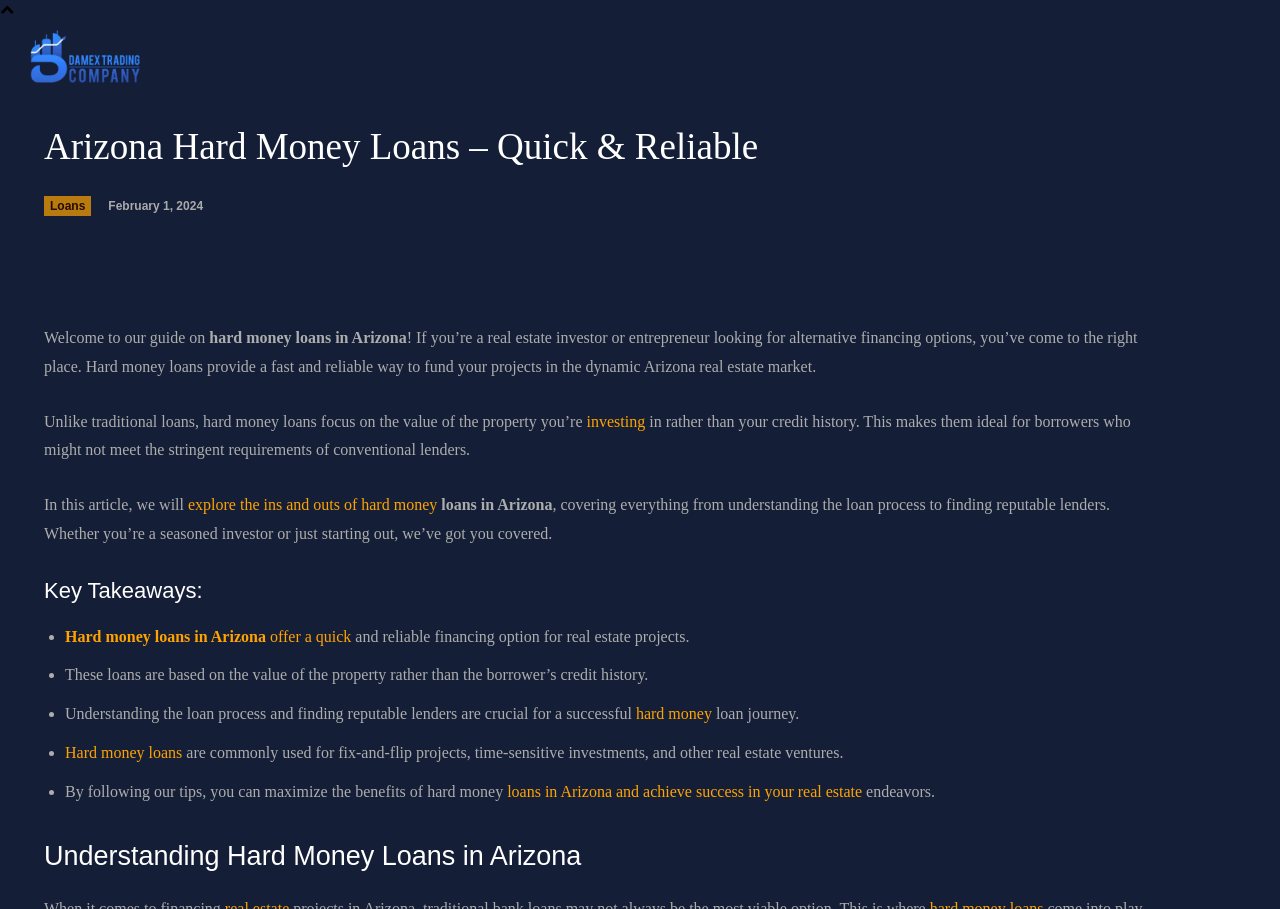Respond to the question with just a single word or phrase: 
What type of loans are discussed on this webpage?

Hard money loans